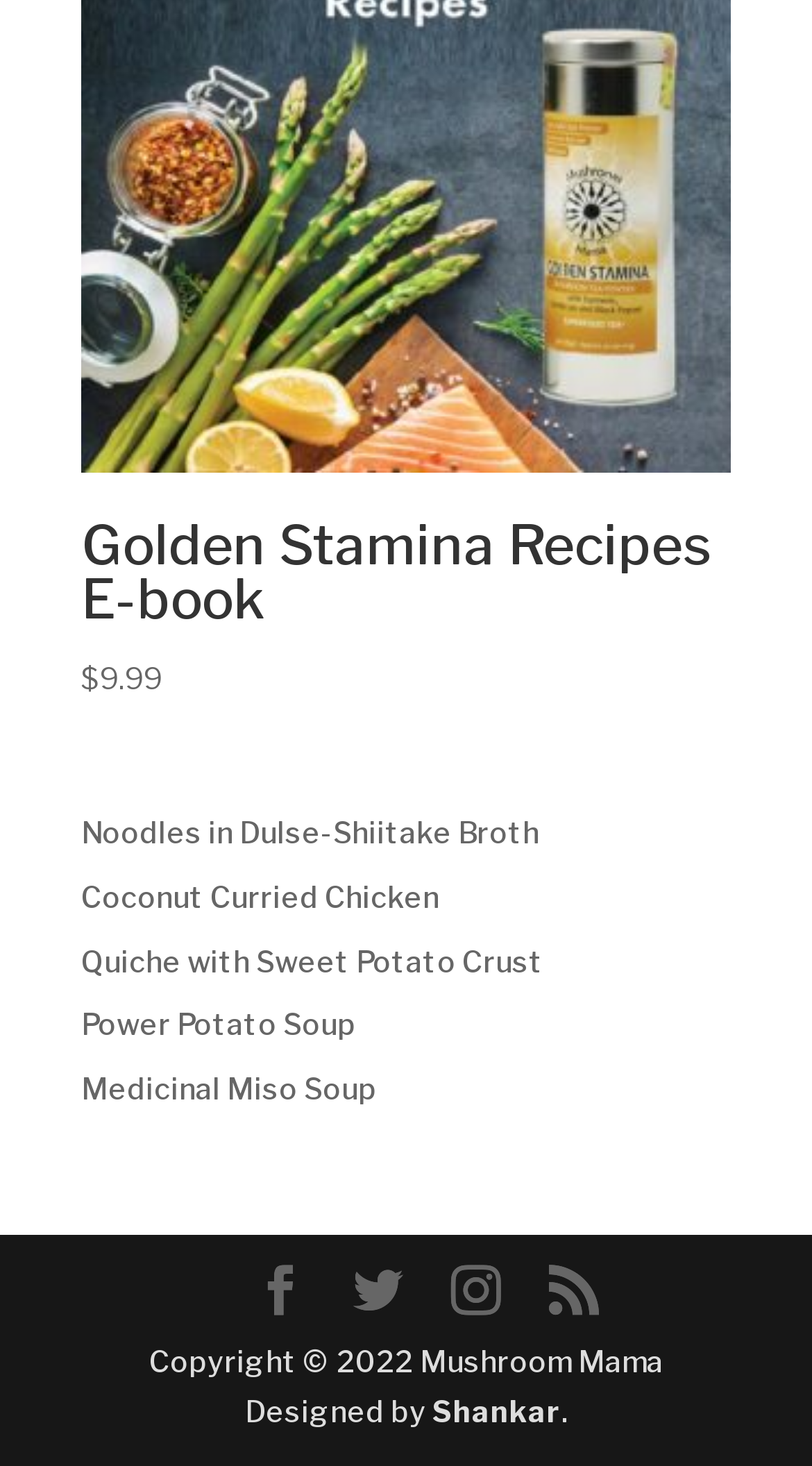How many social media links are present?
Using the image, answer in one word or phrase.

4